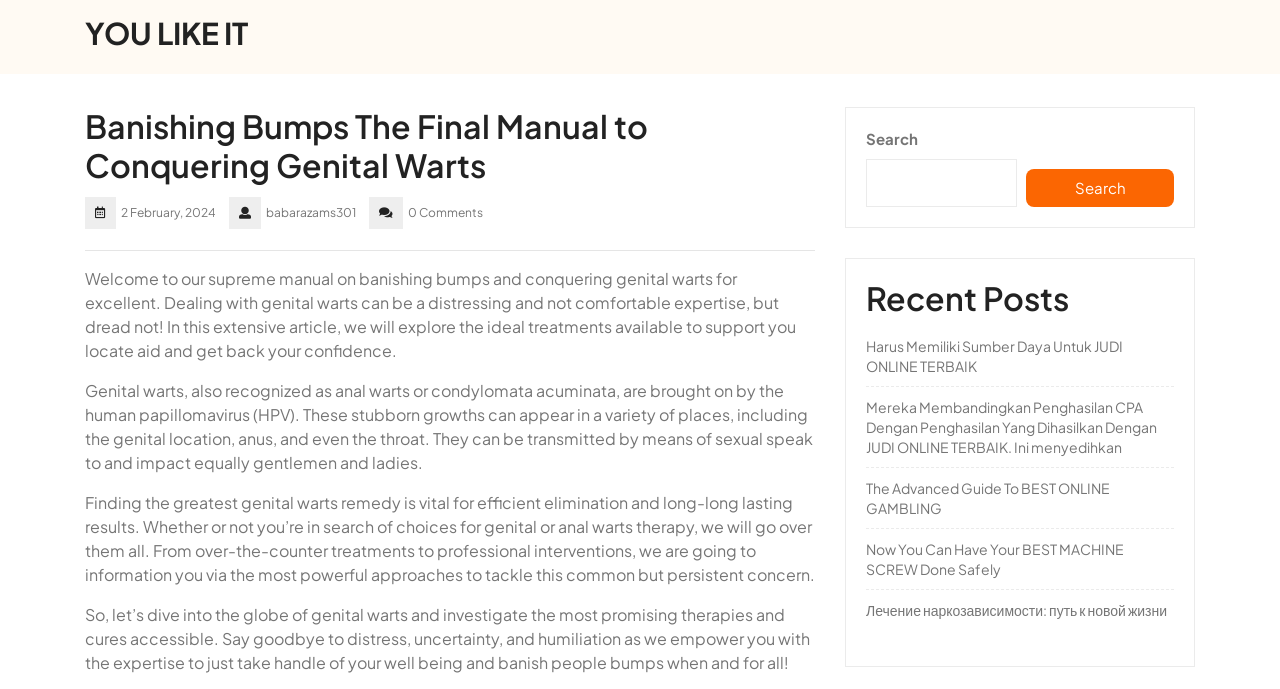Given the description Search, predict the bounding box coordinates of the UI element. Ensure the coordinates are in the format (top-left x, top-left y, bottom-right x, bottom-right y) and all values are between 0 and 1.

[0.802, 0.245, 0.917, 0.301]